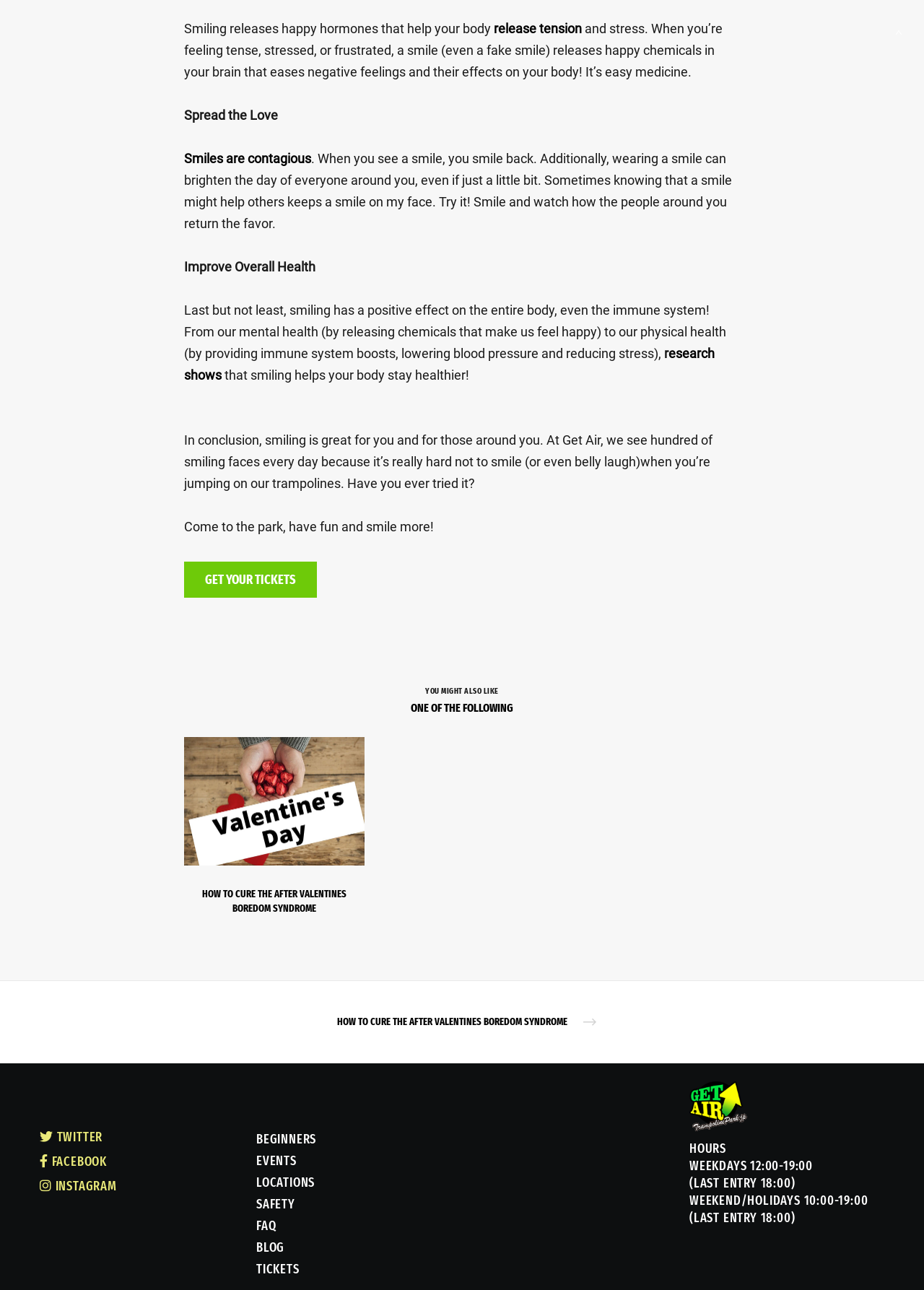Point out the bounding box coordinates of the section to click in order to follow this instruction: "Check the hours of operation".

[0.746, 0.884, 0.786, 0.897]